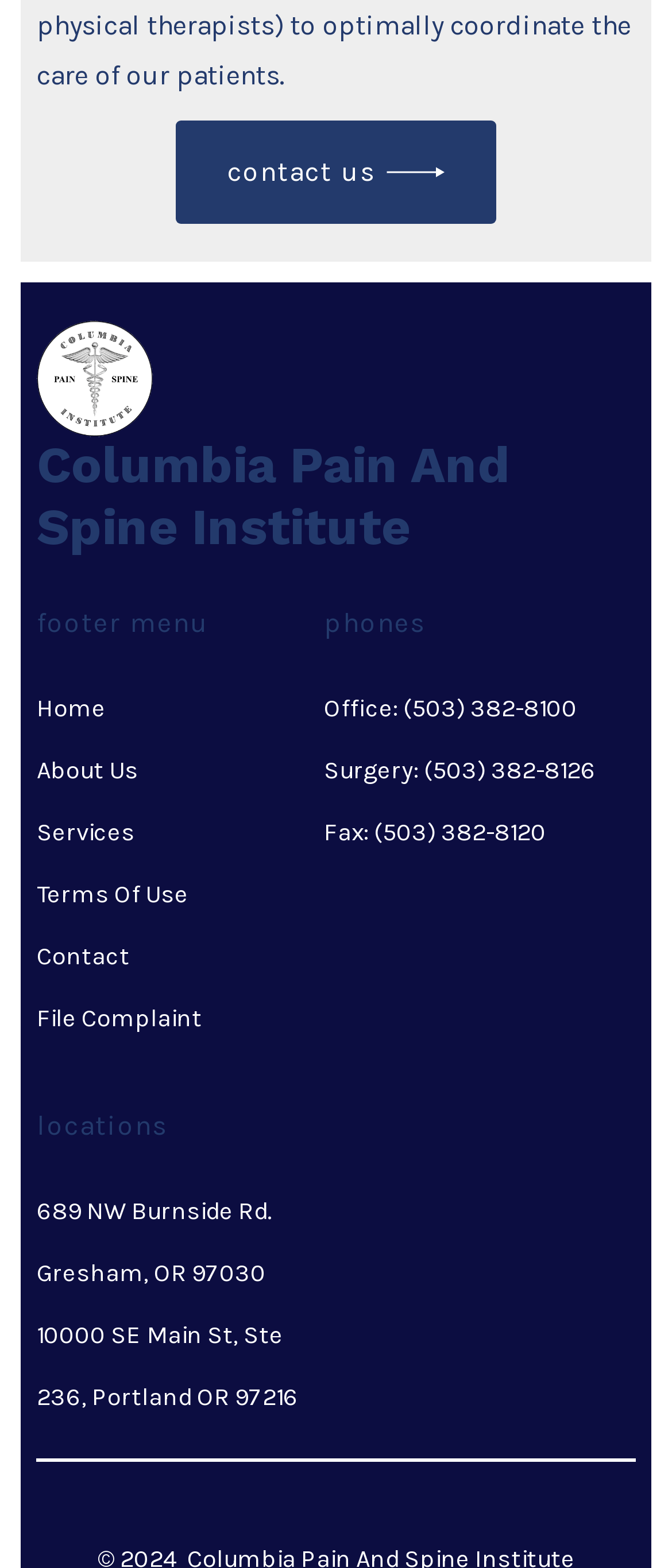Please locate the clickable area by providing the bounding box coordinates to follow this instruction: "view services".

[0.054, 0.522, 0.201, 0.54]